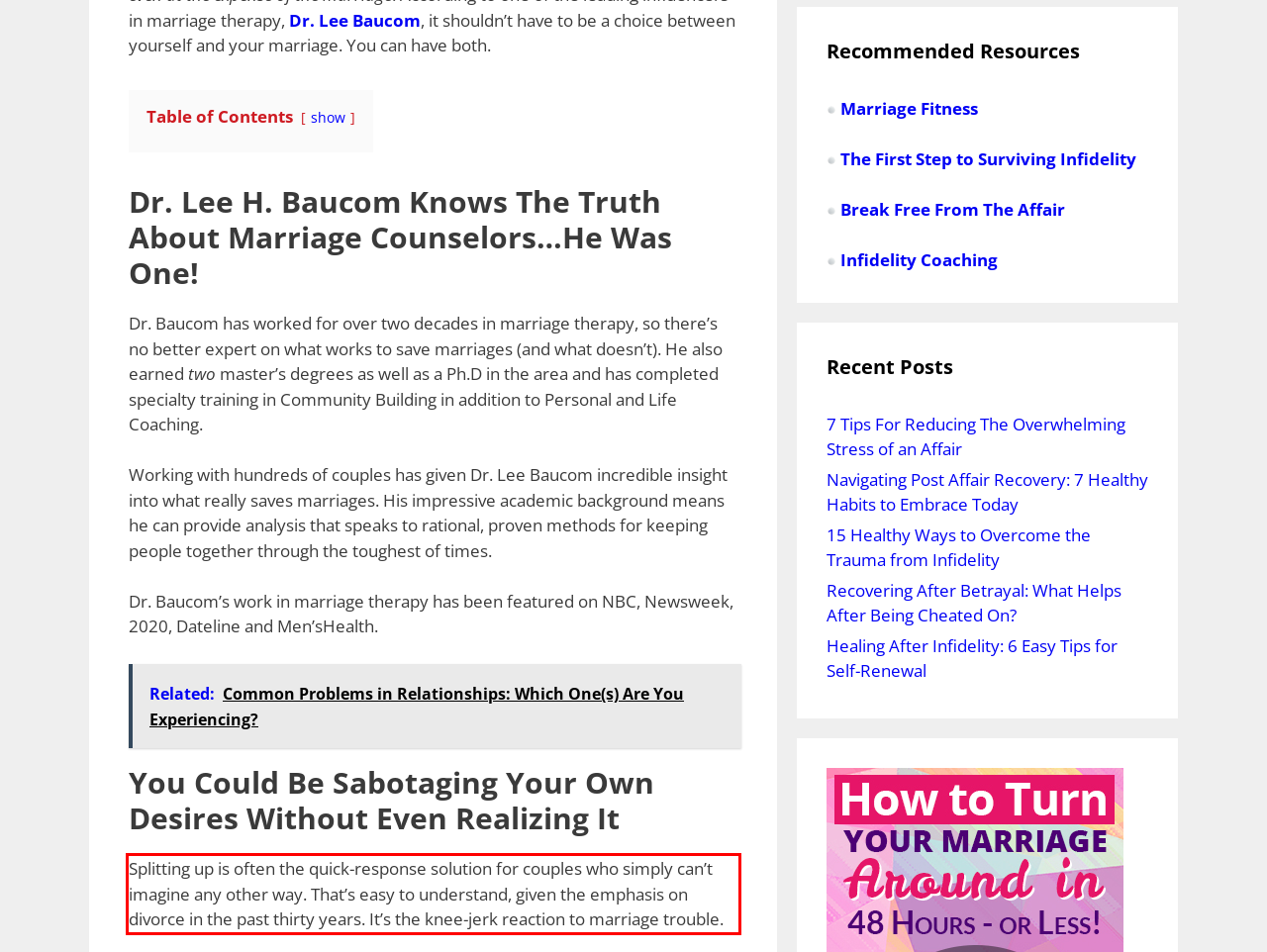Please extract the text content from the UI element enclosed by the red rectangle in the screenshot.

Splitting up is often the quick-response solution for couples who simply can’t imagine any other way. That’s easy to understand, given the emphasis on divorce in the past thirty years. It’s the knee-jerk reaction to marriage trouble.